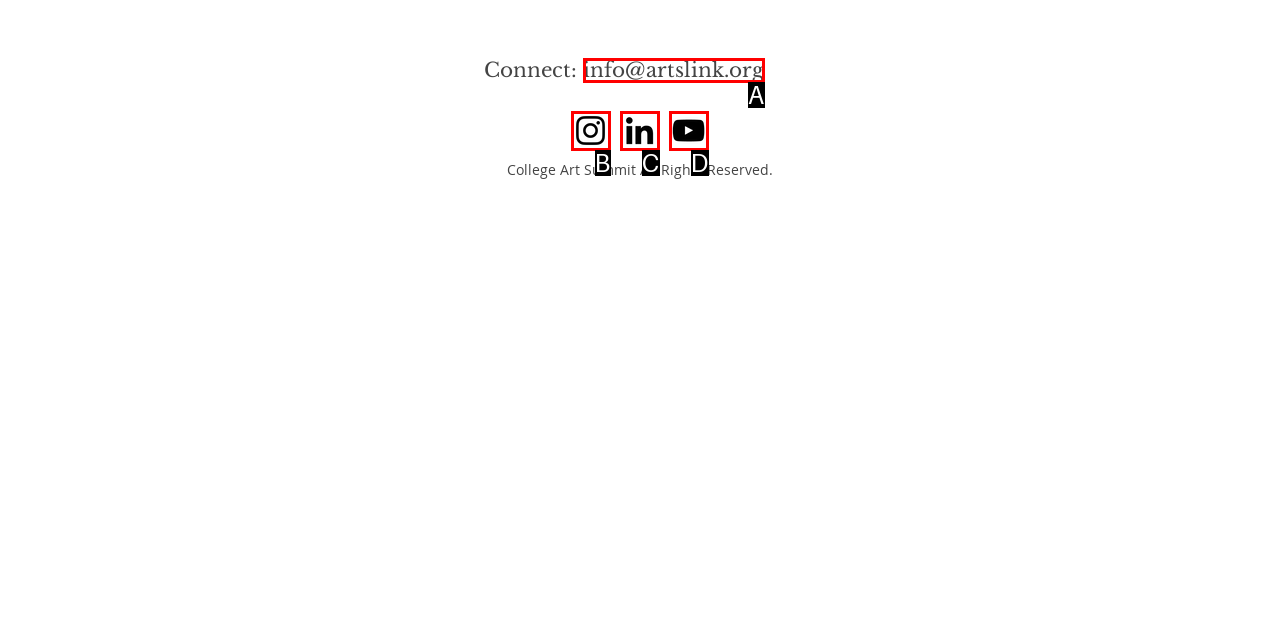Tell me which option best matches the description: aria-label="YouTube"
Answer with the option's letter from the given choices directly.

D